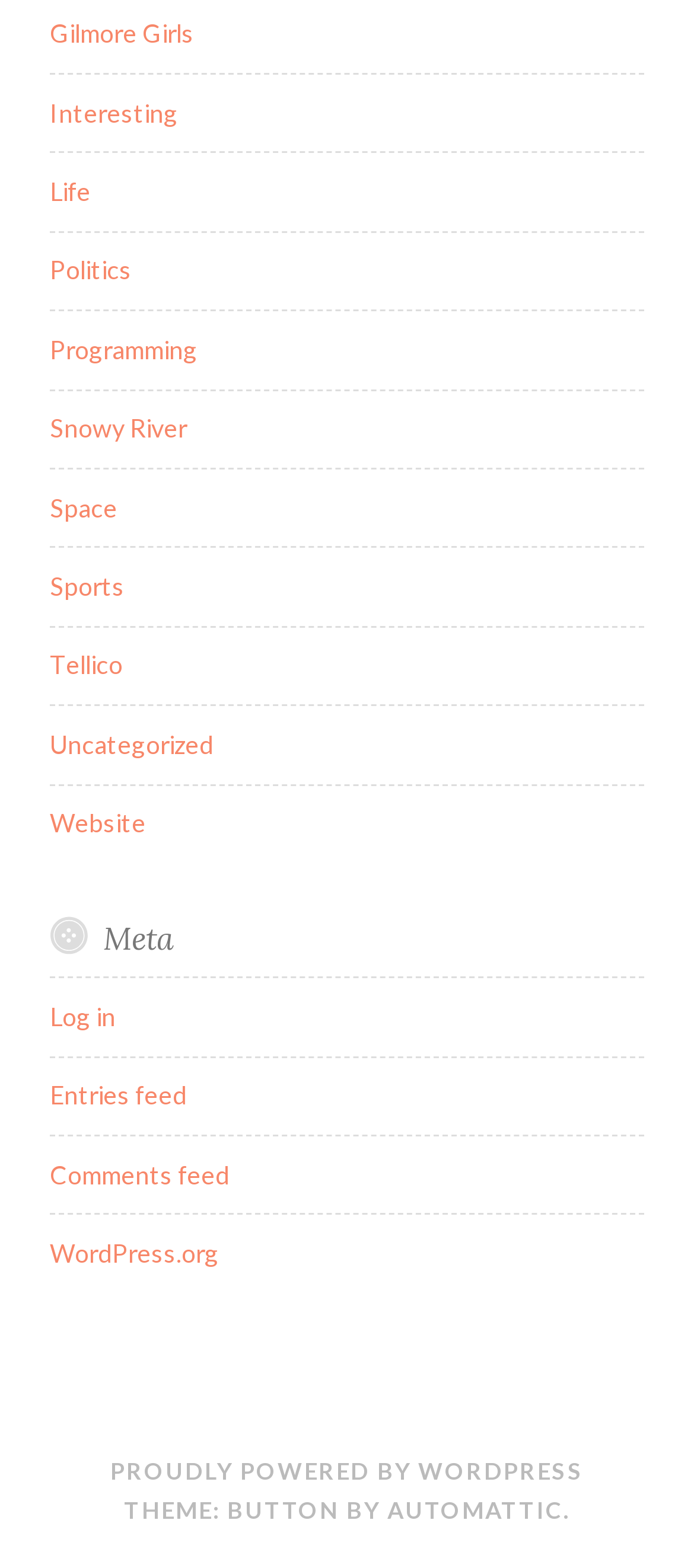Please analyze the image and give a detailed answer to the question:
How many feeds are available?

I counted the number of feed links under the root element and found 2 feeds: 'Entries feed' and 'Comments feed'.